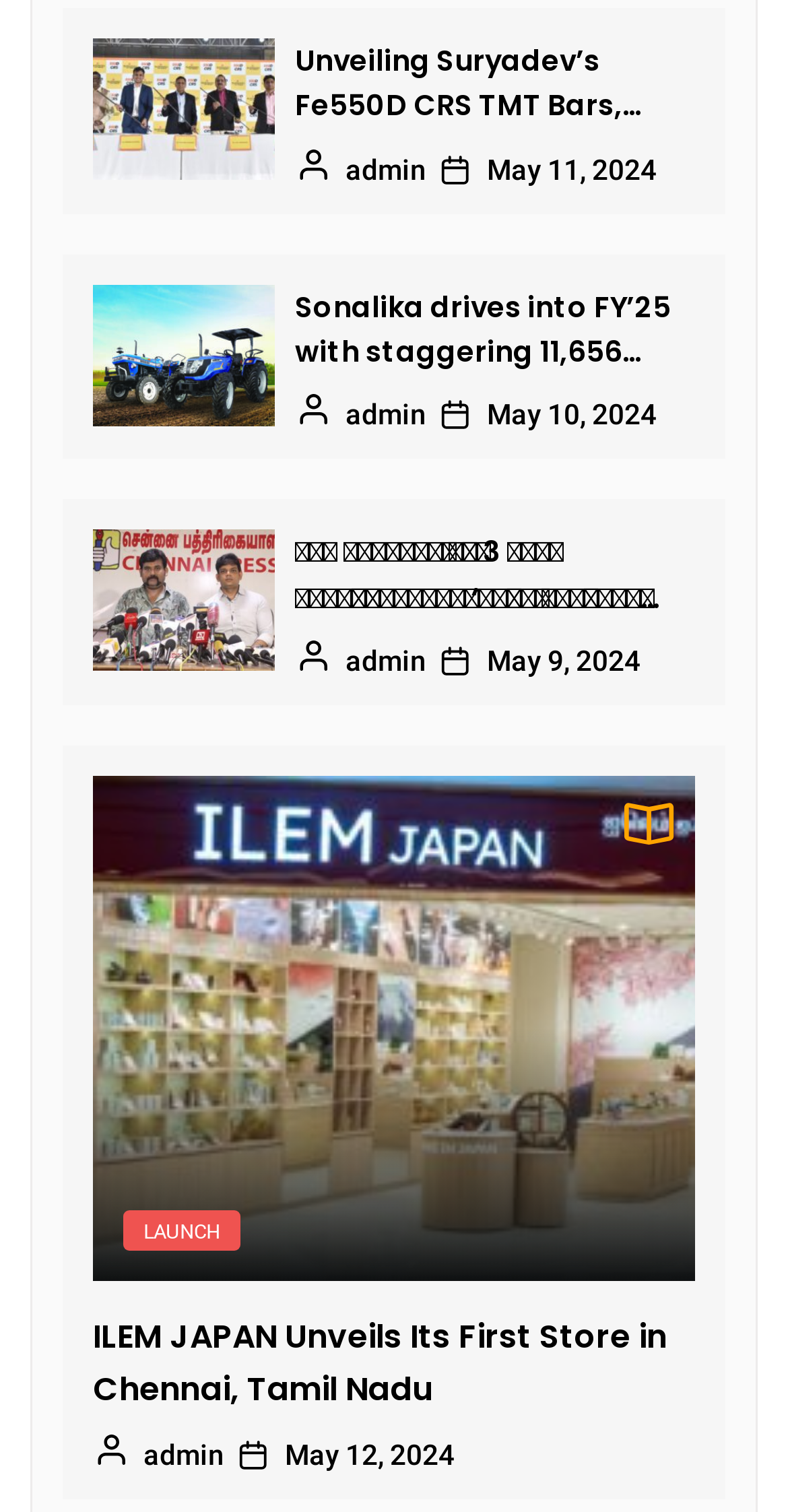Provide the bounding box coordinates of the UI element this sentence describes: "Menu".

None